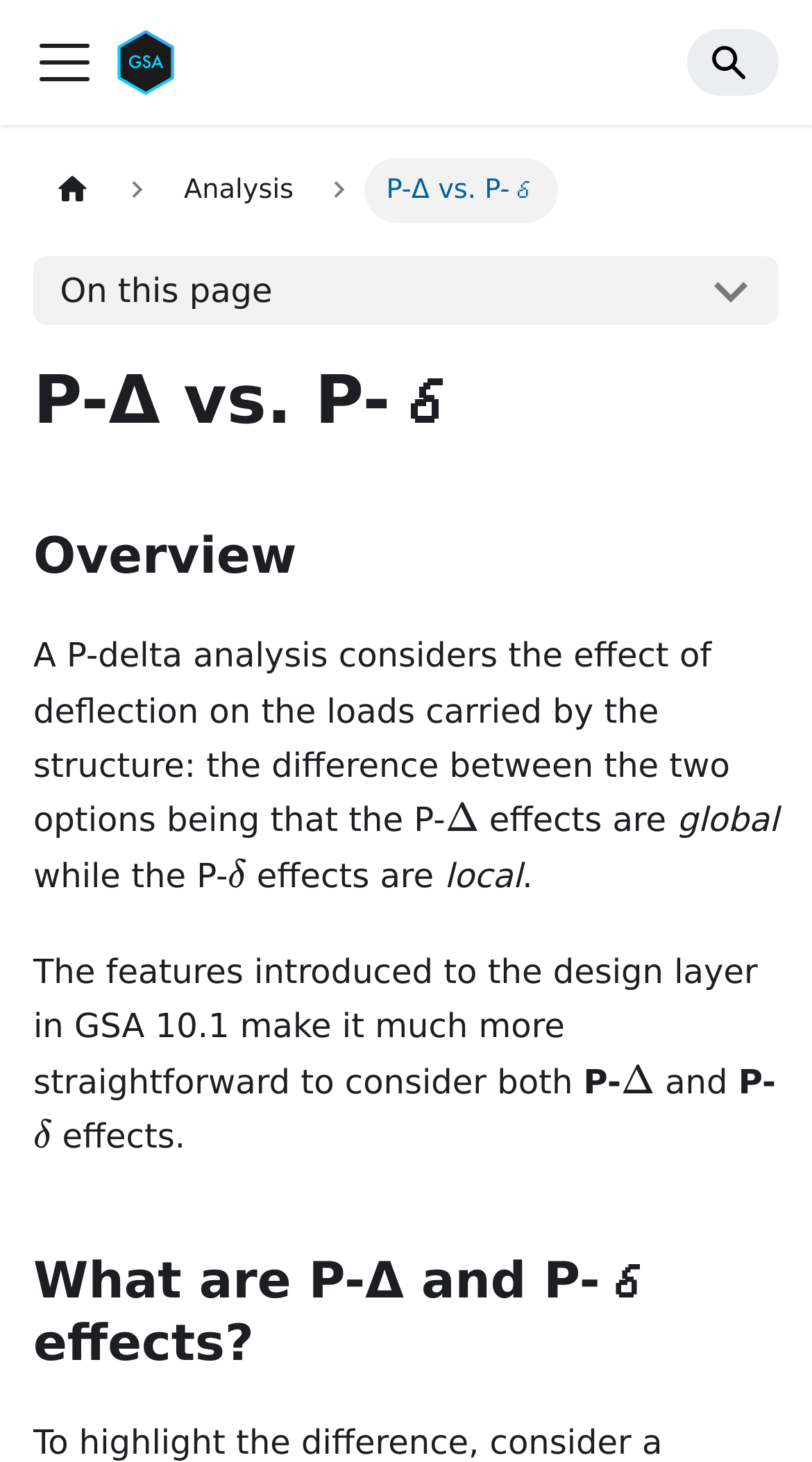What is the feature introduced in GSA 10.1?
Please utilize the information in the image to give a detailed response to the question.

The webpage mentions that GSA 10.1 introduced a new feature in the design layer, which makes it easier to consider both P-Δ and P-𝛿 effects in structural analysis and design.